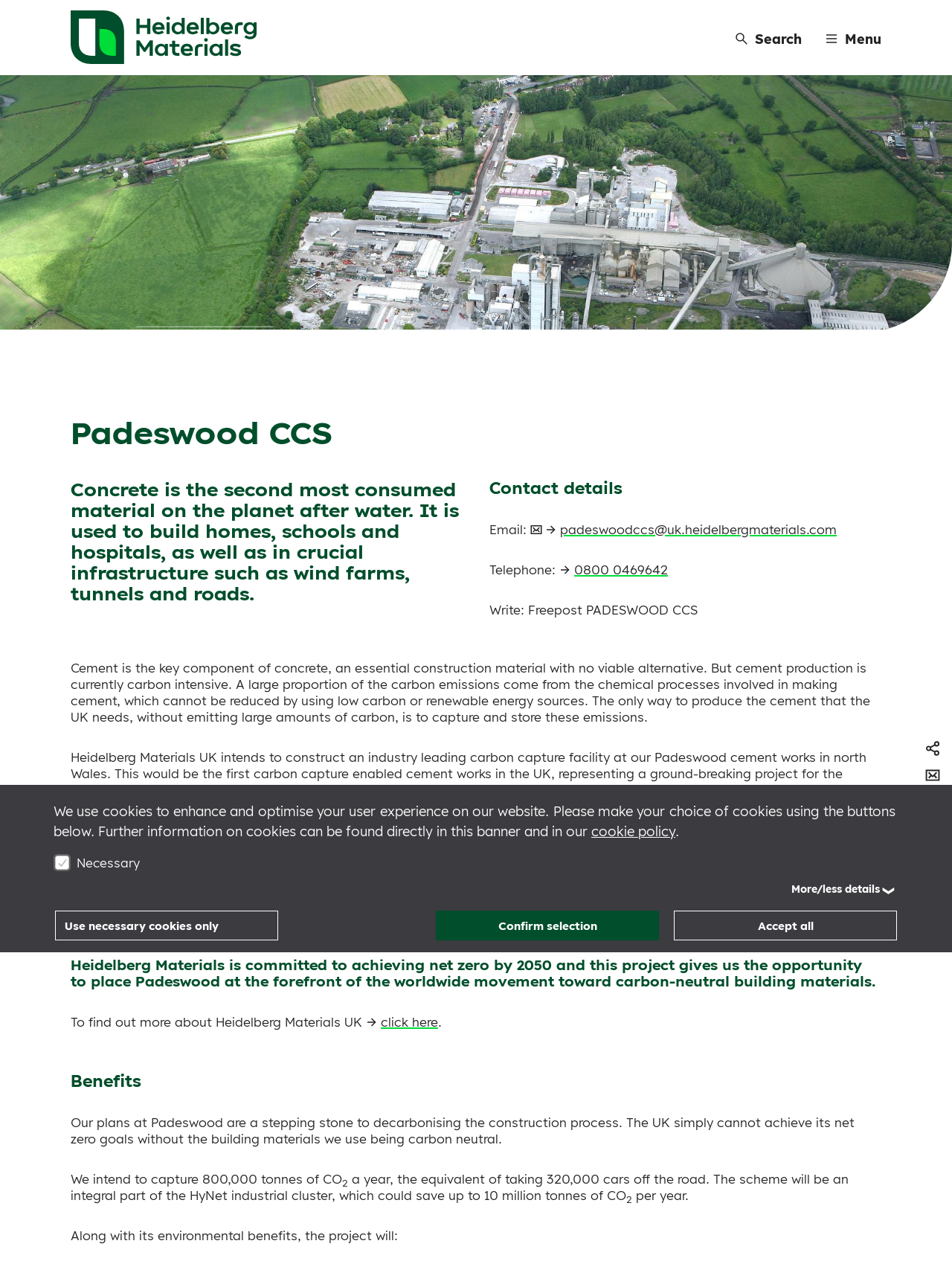Please specify the bounding box coordinates of the clickable region necessary for completing the following instruction: "Click the link to learn more about Heidelberg Materials UK". The coordinates must consist of four float numbers between 0 and 1, i.e., [left, top, right, bottom].

[0.384, 0.802, 0.46, 0.815]